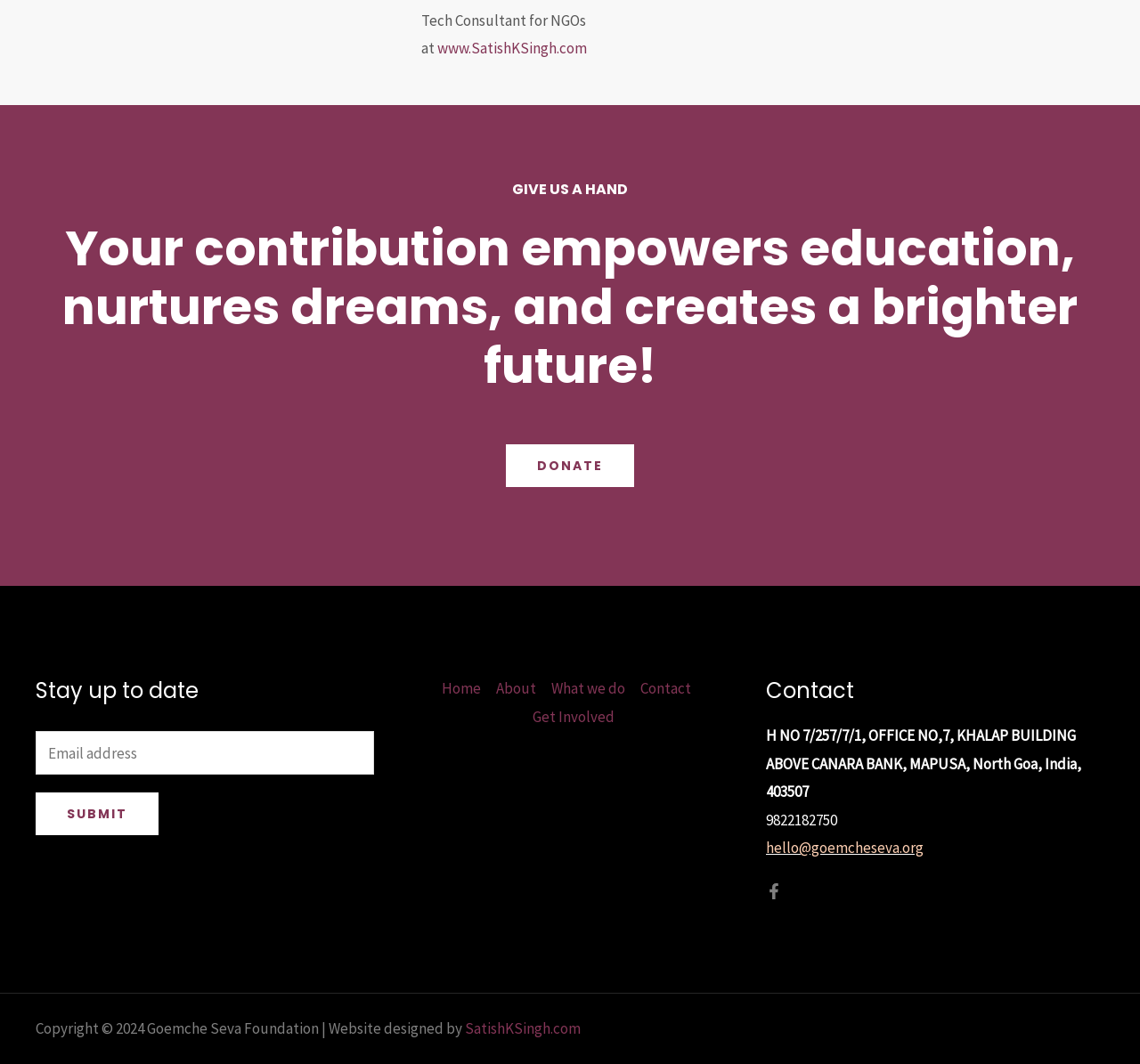Locate the bounding box of the UI element with the following description: "hello@goemcheseva.org".

[0.672, 0.788, 0.81, 0.806]